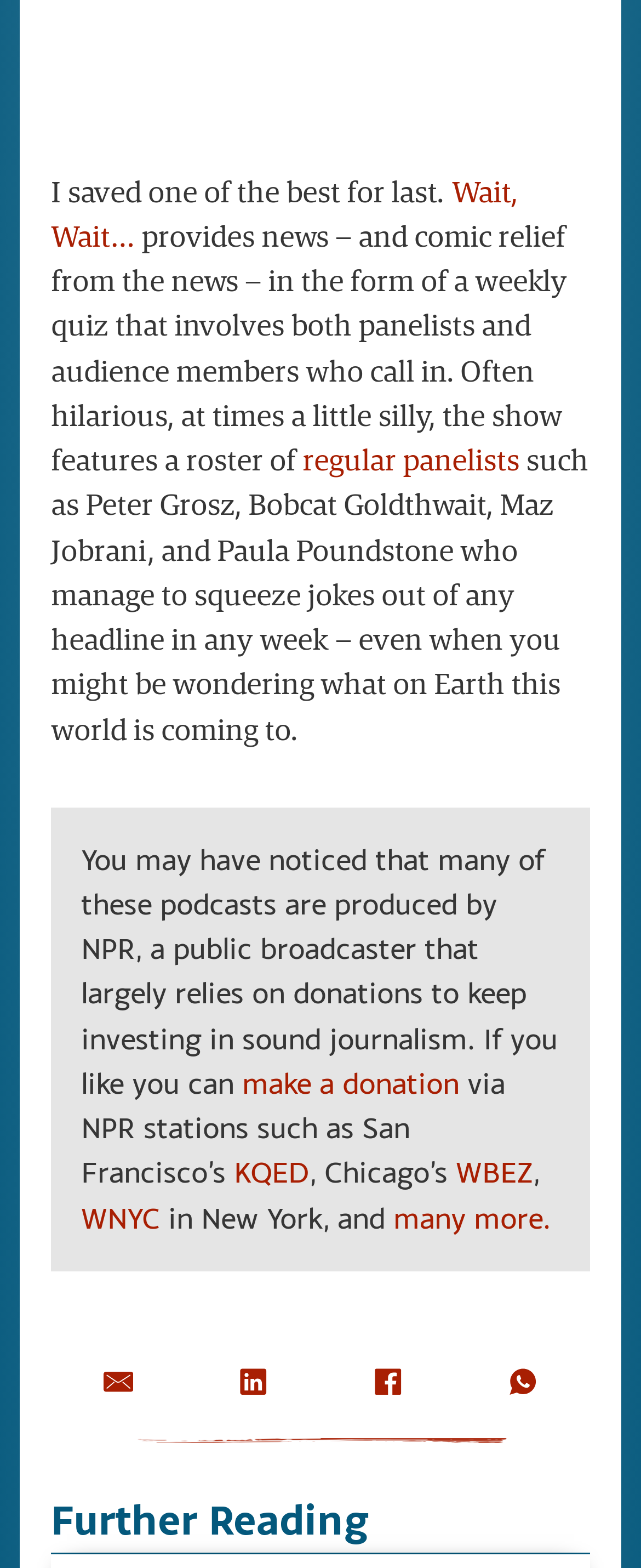Answer the question in one word or a short phrase:
What is the name of the station in San Francisco?

KQED